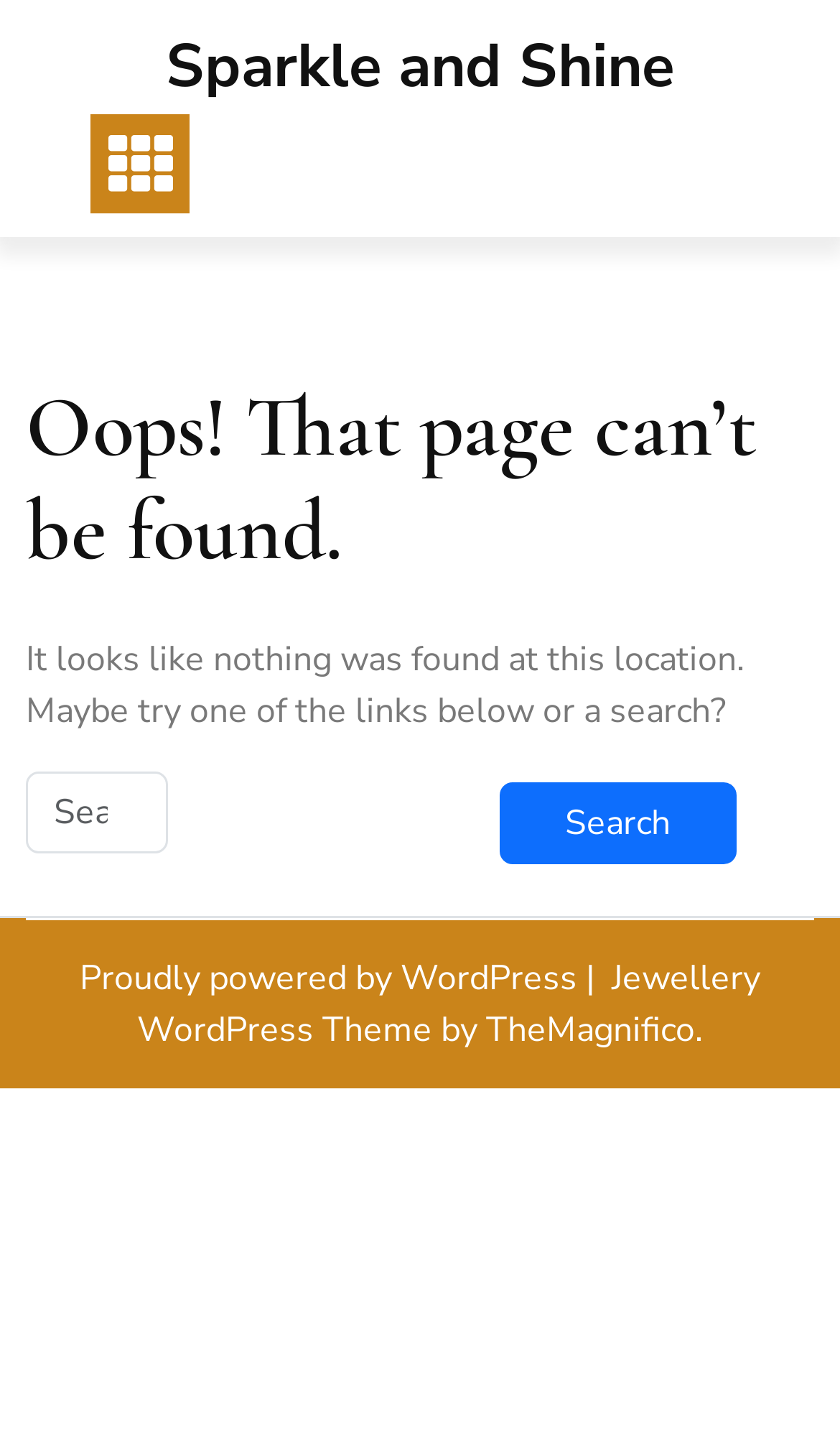Present a detailed account of what is displayed on the webpage.

The webpage is a "Page not found" error page from Sparkle and Shine. At the top, there is a link to Sparkle and Shine, positioned almost centrally, taking up about two-thirds of the width. To the left of this link, there is a button with an icon, likely a navigation or menu button.

Below this top section, the main content area begins. It is divided into two parts: a header section and a content section. The header section contains a heading that reads "Oops! That page can’t be found." This heading is positioned near the top of the main content area and spans almost the entire width.

In the content section, there is a paragraph of text that explains the error, stating that nothing was found at the current location and suggesting to try one of the links below or a search. Below this text, there is a search box, positioned on the left, taking up about one-fifth of the width. To the right of the search box, there is a "Search" button.

At the bottom of the page, there is a footer section that contains three elements: a link to WordPress, a separator character, and a link to the Jewellery WordPress Theme by TheMagnifico. These elements are positioned horizontally, with the WordPress link on the left, the separator in the middle, and the theme link on the right.